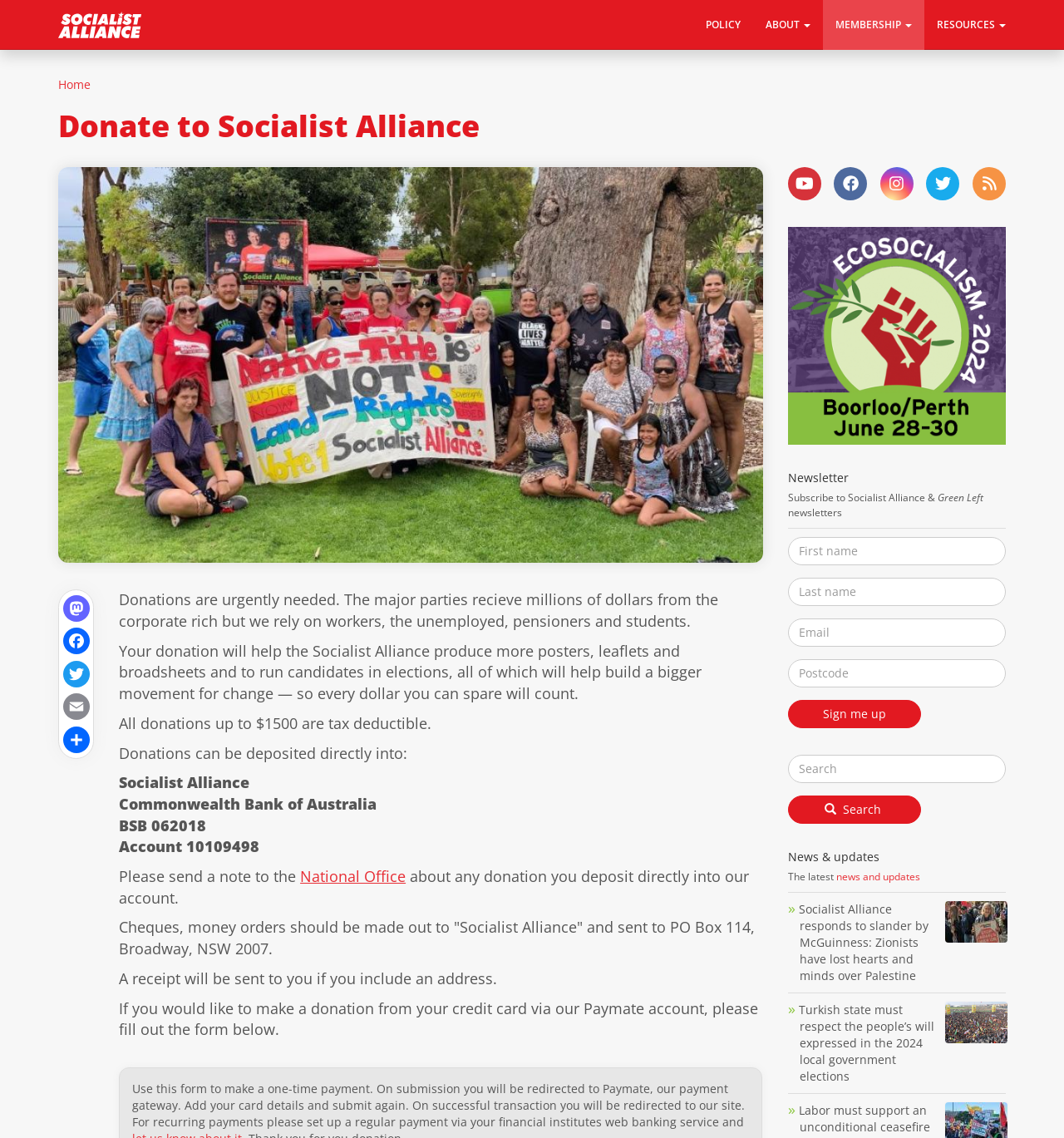Provide the bounding box coordinates of the HTML element this sentence describes: "parent_node: Search name="keys" placeholder="Search"". The bounding box coordinates consist of four float numbers between 0 and 1, i.e., [left, top, right, bottom].

[0.74, 0.663, 0.945, 0.688]